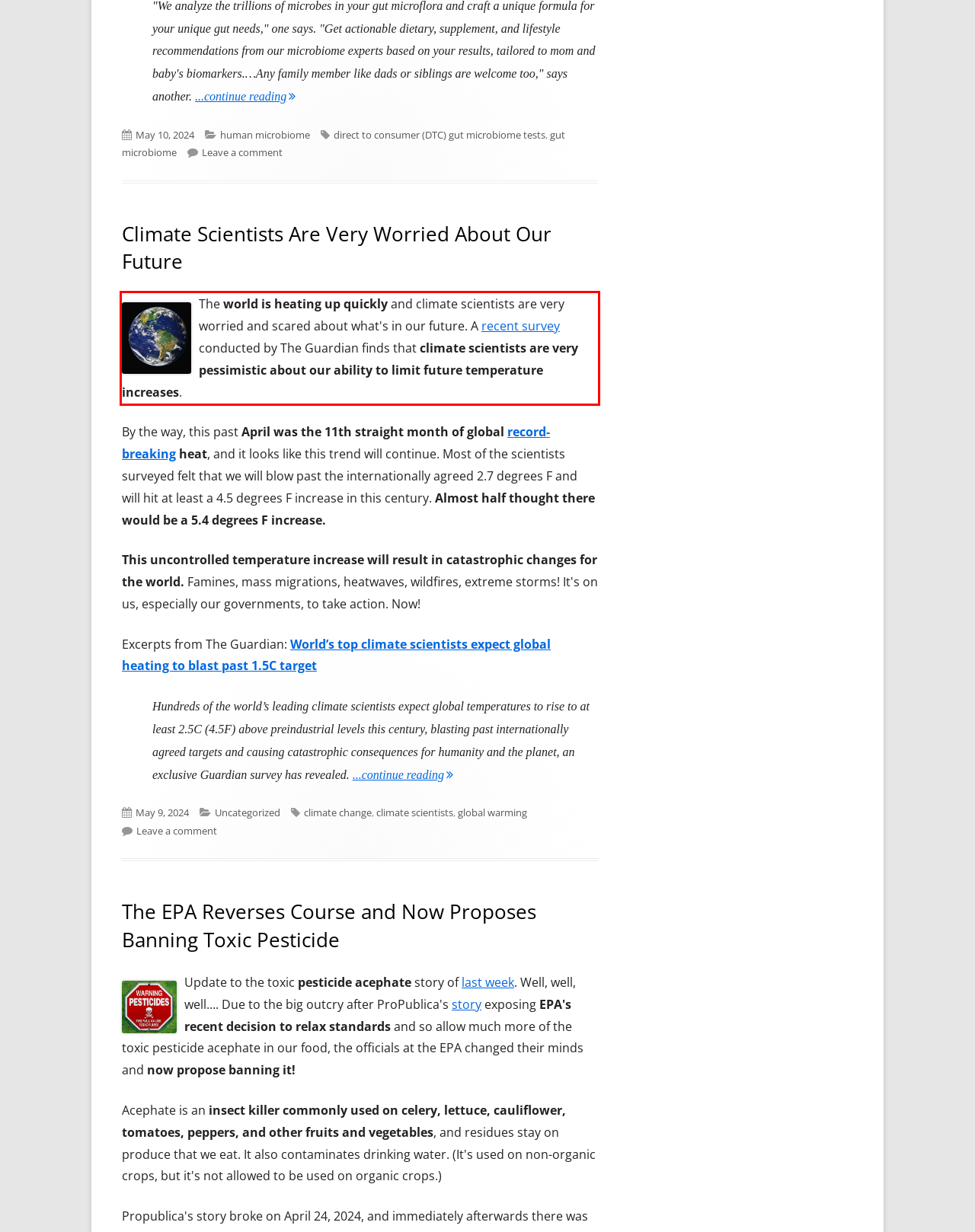Please extract the text content within the red bounding box on the webpage screenshot using OCR.

The world is heating up quickly and climate scientists are very worried and scared about what's in our future. A recent survey conducted by The Guardian finds that climate scientists are very pessimistic about our ability to limit future temperature increases.